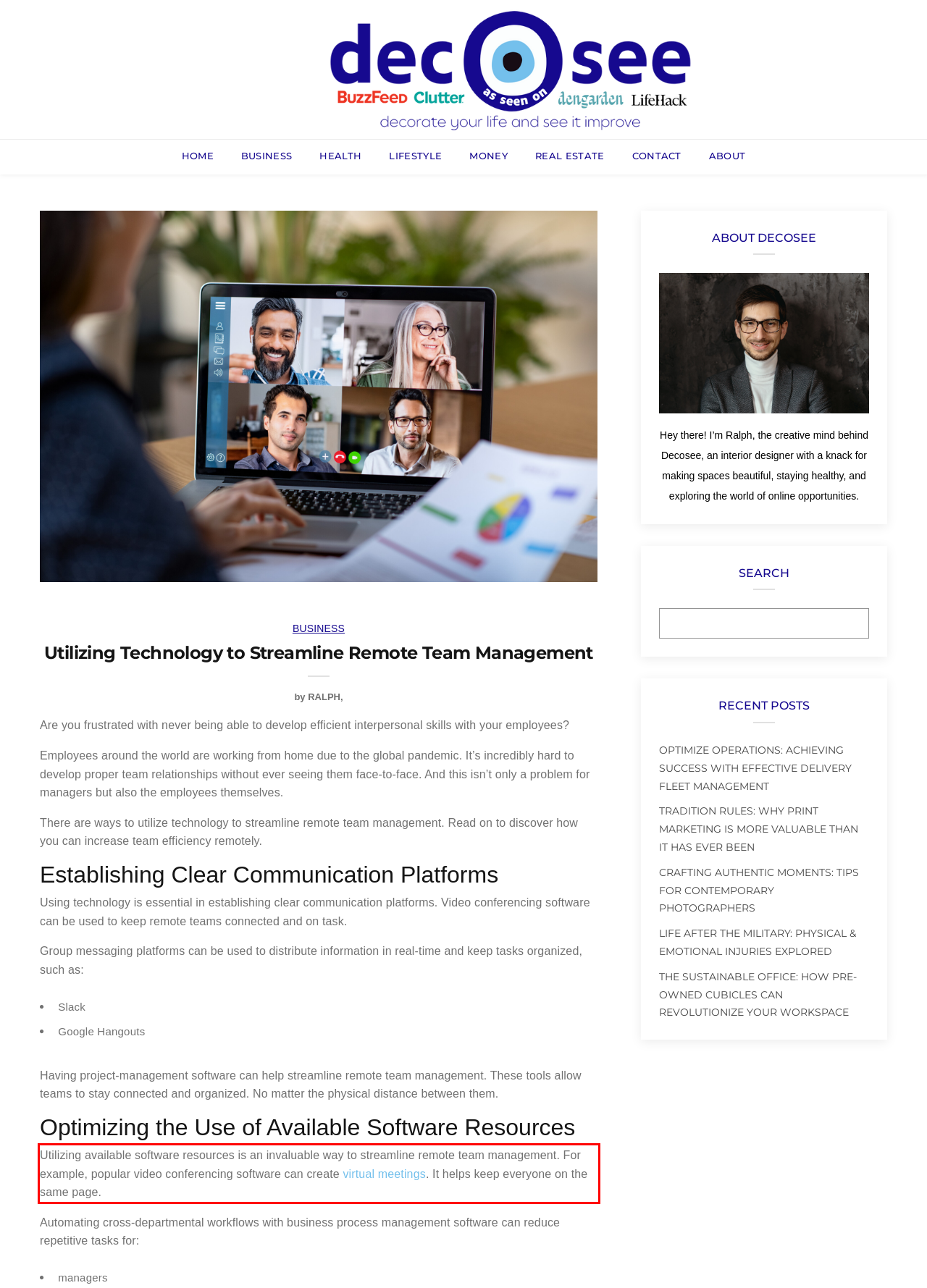You are presented with a webpage screenshot featuring a red bounding box. Perform OCR on the text inside the red bounding box and extract the content.

Utilizing available software resources is an invaluable way to streamline remote team management. For example, popular video conferencing software can create virtual meetings. It helps keep everyone on the same page.